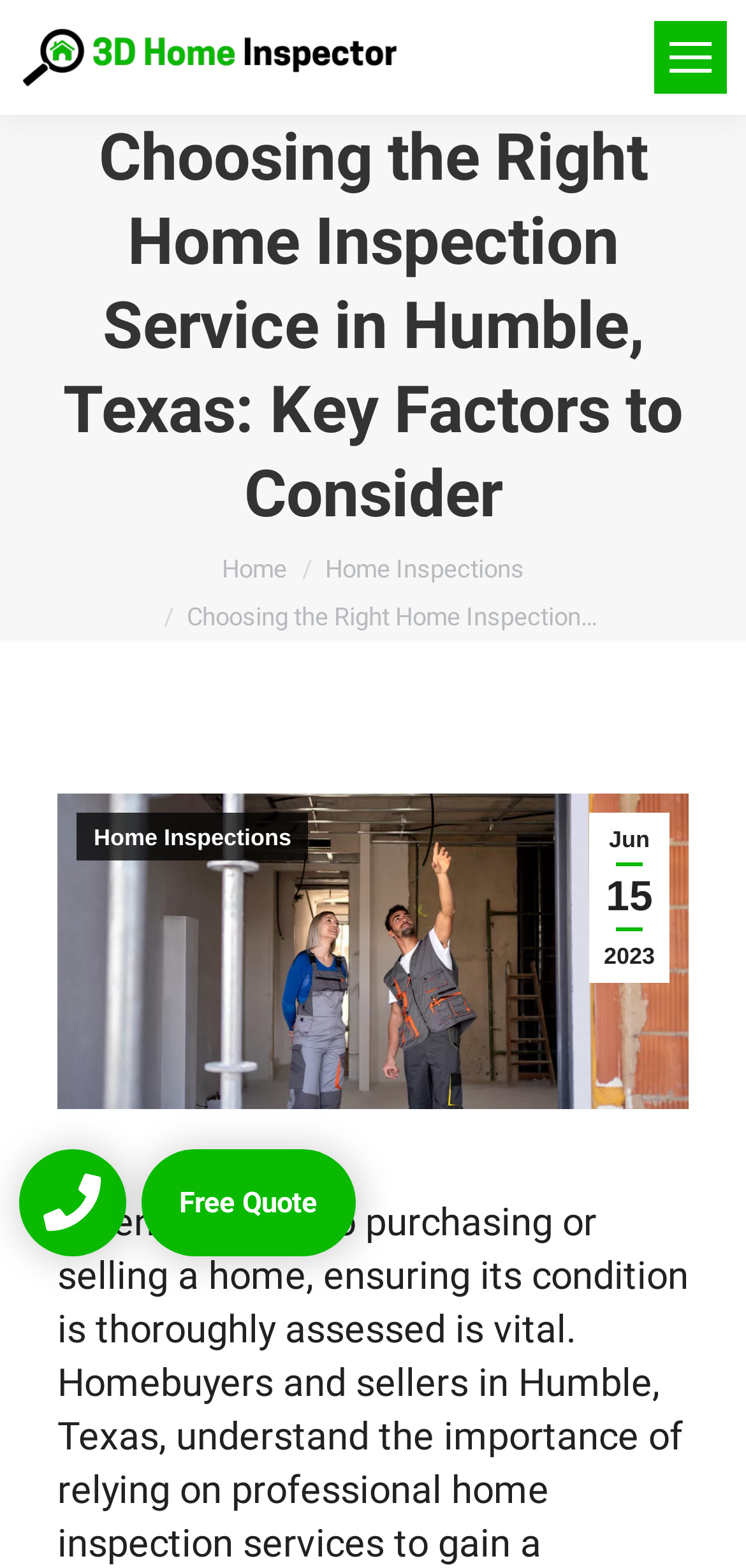Find the bounding box coordinates of the clickable area required to complete the following action: "Get a free quote".

[0.188, 0.733, 0.476, 0.802]